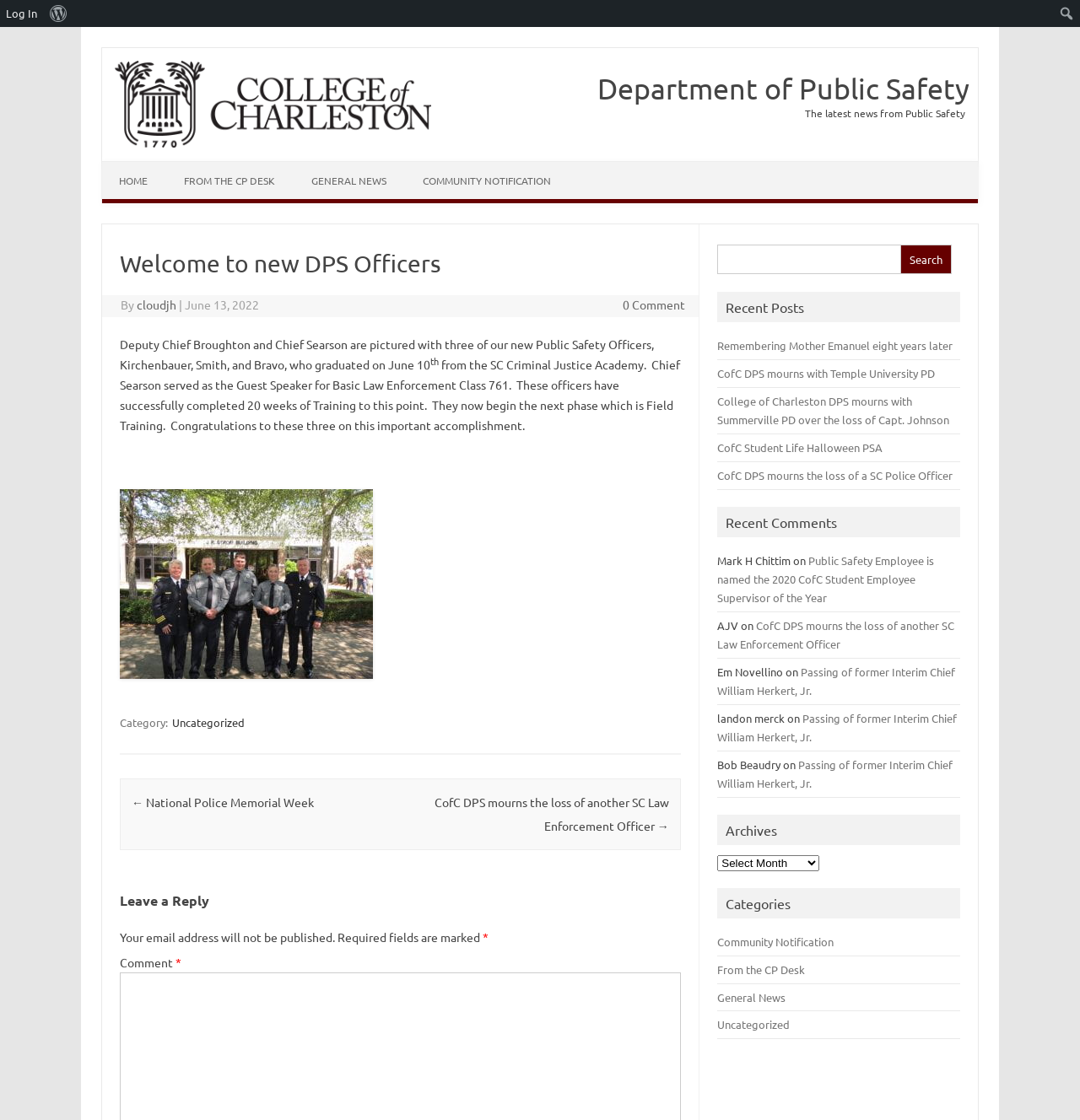Based on the visual content of the image, answer the question thoroughly: What is the name of the author of the latest article?

I looked at the author information of the latest article and found the name of the author, which is 'cloudjh'.